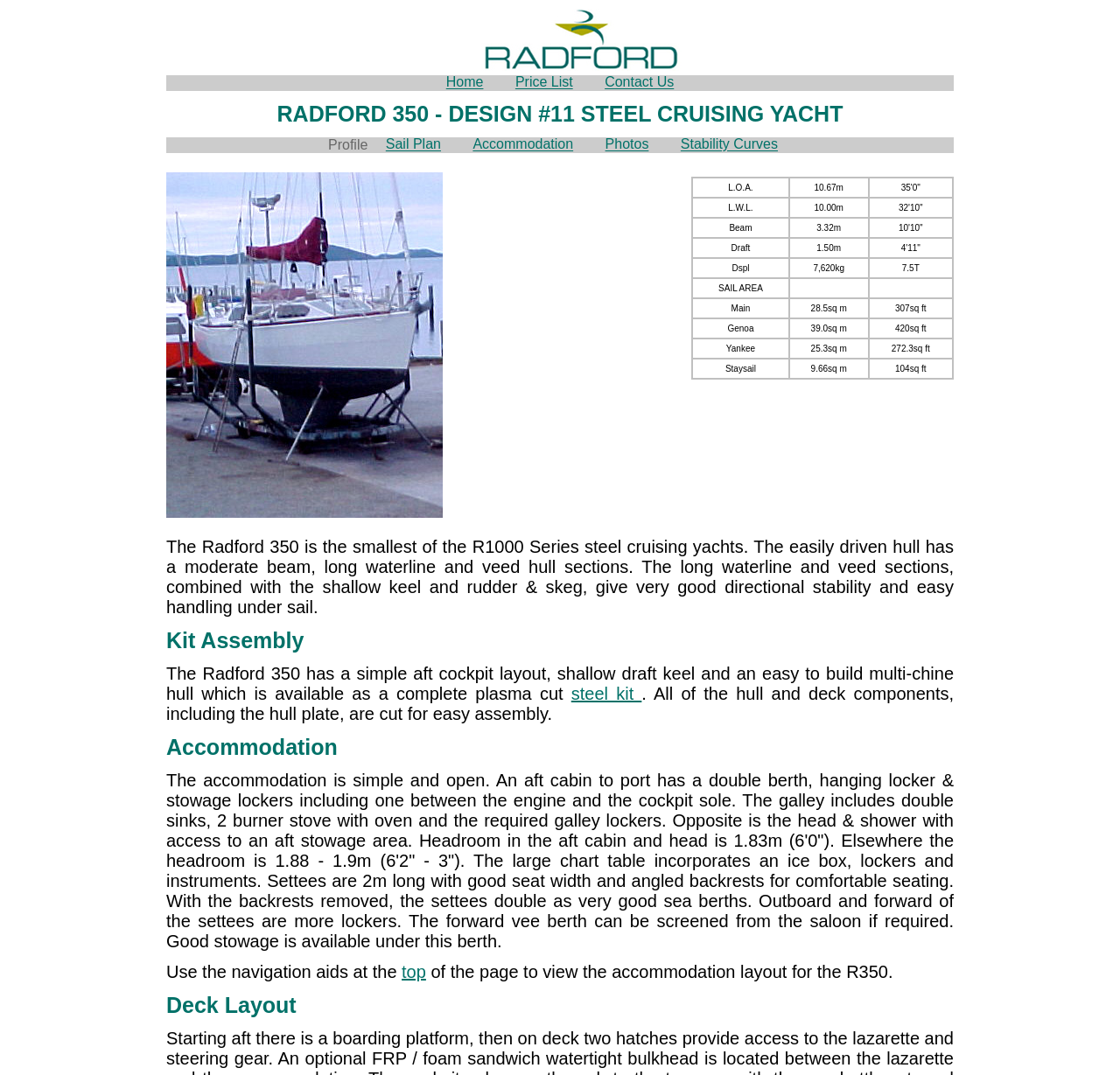Show the bounding box coordinates of the element that should be clicked to complete the task: "Go to the Contact Us page".

[0.527, 0.067, 0.614, 0.086]